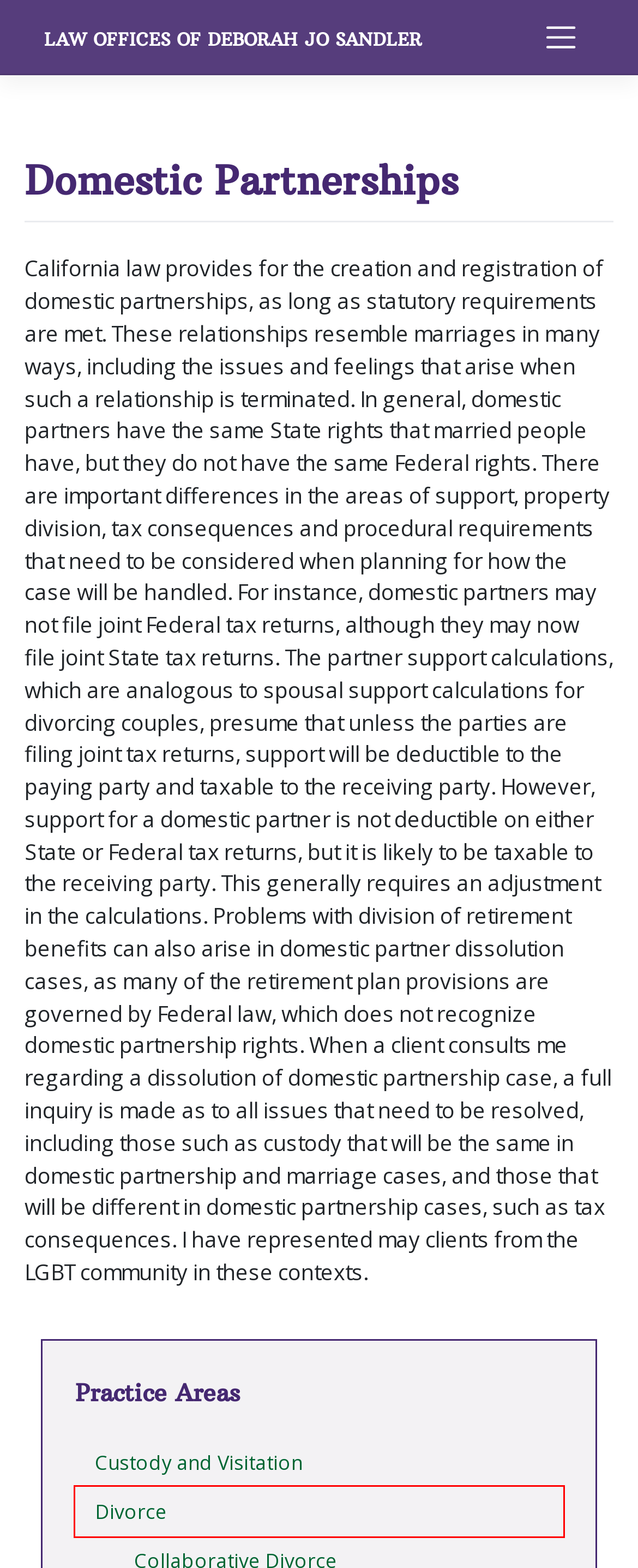Inspect the provided webpage screenshot, concentrating on the element within the red bounding box. Select the description that best represents the new webpage after you click the highlighted element. Here are the candidates:
A. Litigation – Law Offices of Deborah Jo Sandler
B. Custody and Visitation – Law Offices of Deborah Jo Sandler
C. Background and Experience – Law Offices of Deborah Jo Sandler
D. Post-Judgment Modifications – Law Offices of Deborah Jo Sandler
E. Contact Form – Law Offices of Deborah Jo Sandler
F. Establishment of Parental Relationship – Law Offices of Deborah Jo Sandler
G. Law Offices of Deborah Jo Sandler
H. Divorce – Law Offices of Deborah Jo Sandler

H